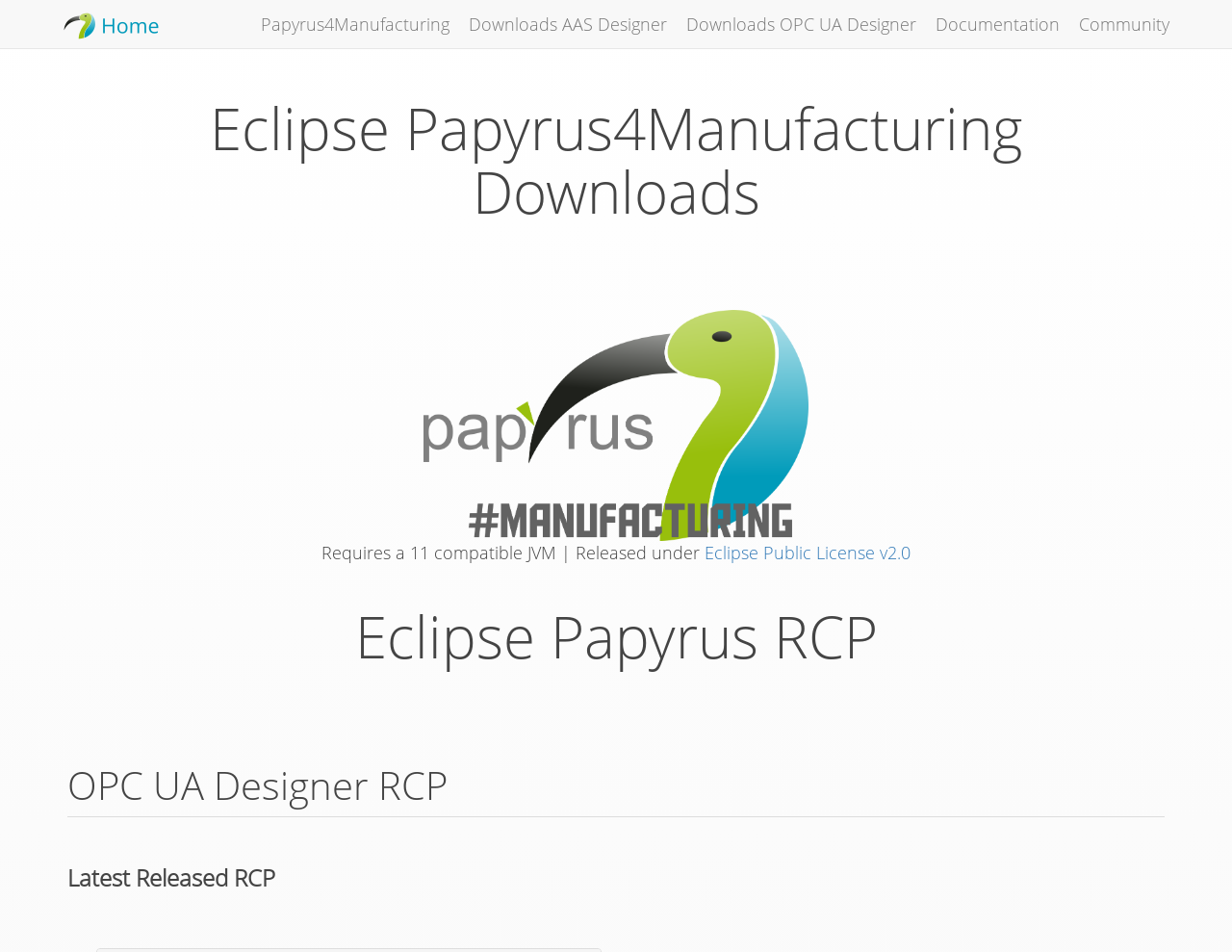Is there an image on the webpage?
Look at the screenshot and respond with one word or a short phrase.

Yes